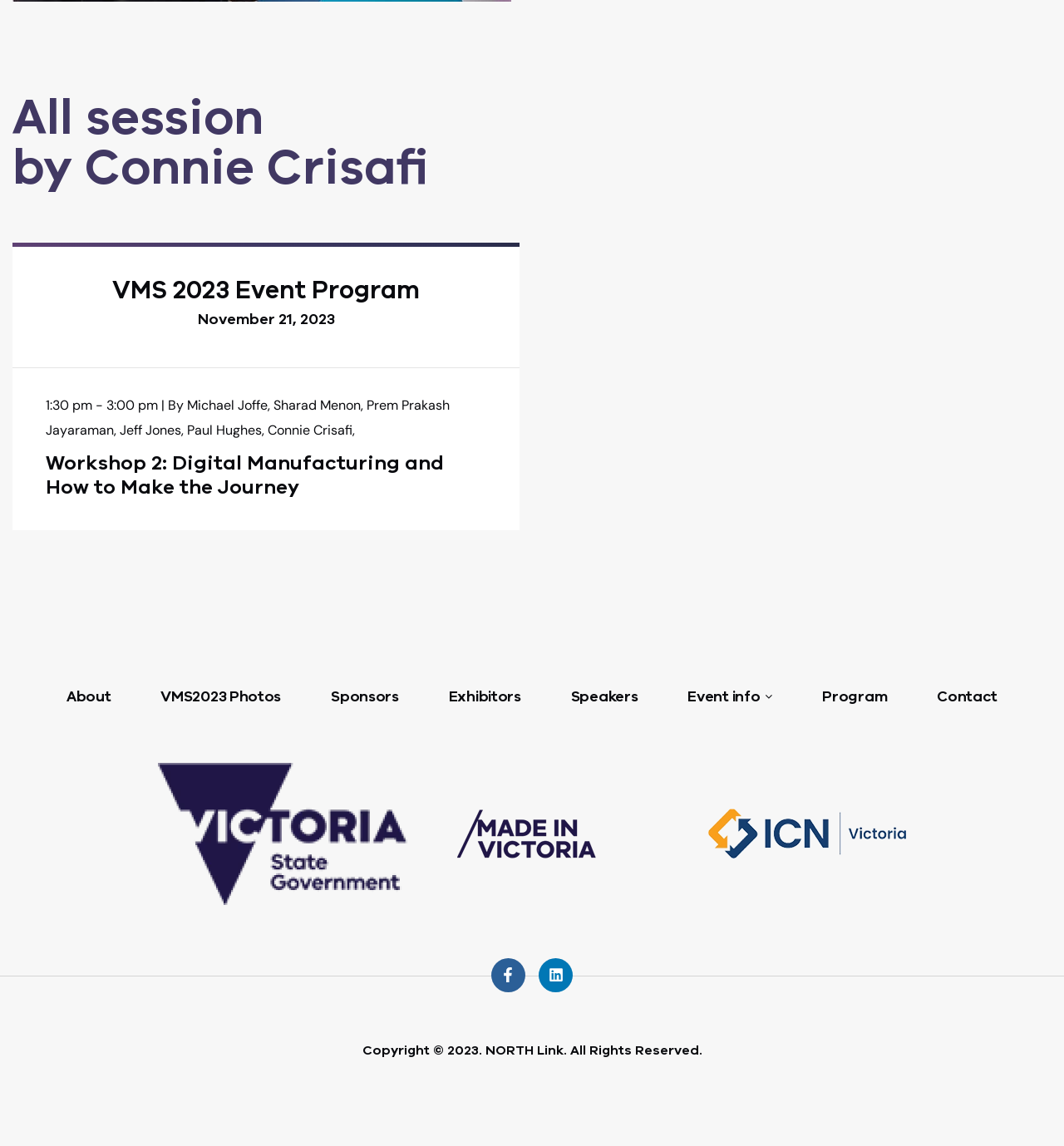Locate the bounding box of the UI element defined by this description: "Program". The coordinates should be given as four float numbers between 0 and 1, formatted as [left, top, right, bottom].

[0.757, 0.593, 0.849, 0.622]